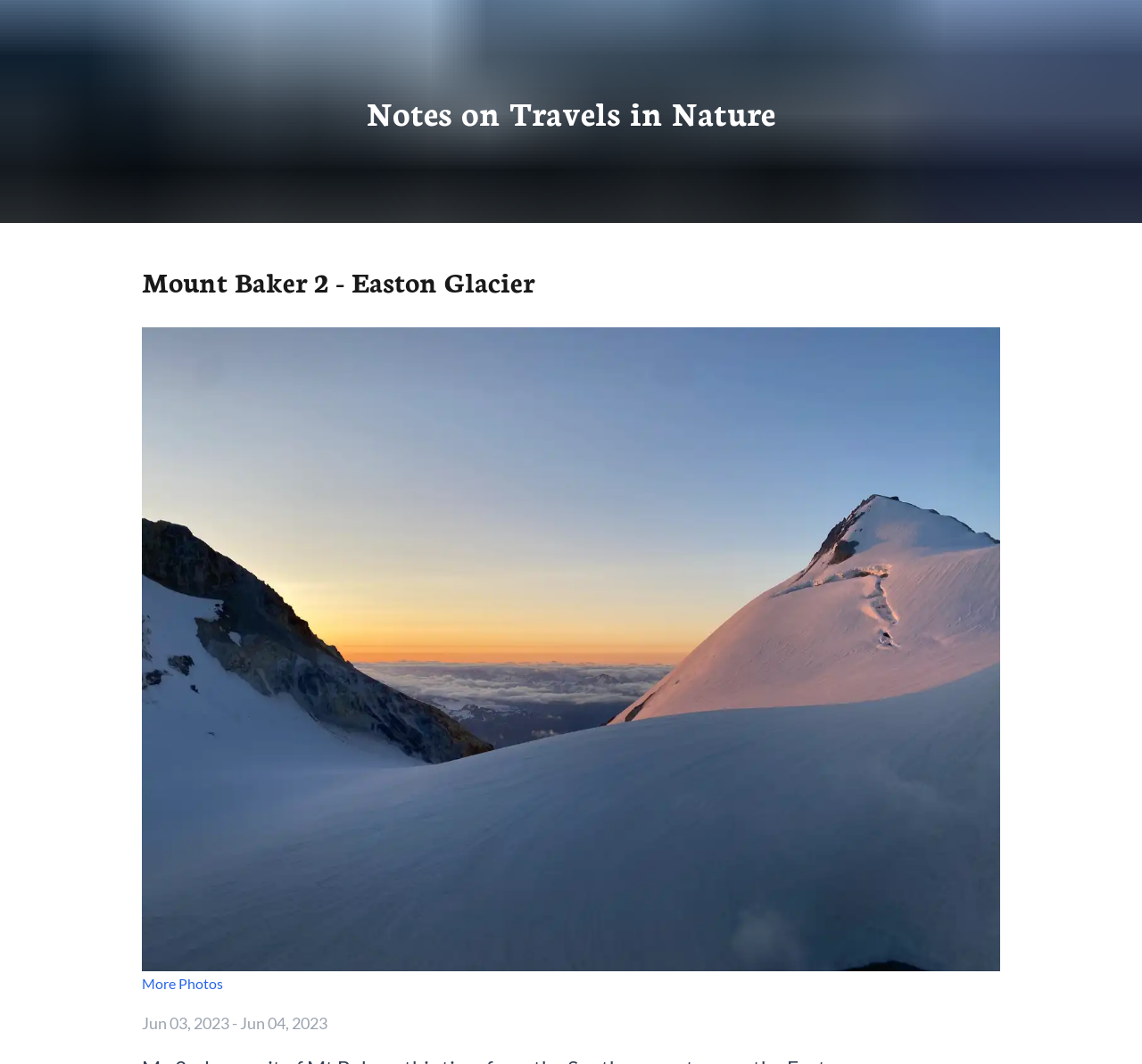What is above the cover photo?
Look at the image and respond with a one-word or short-phrase answer.

Heading